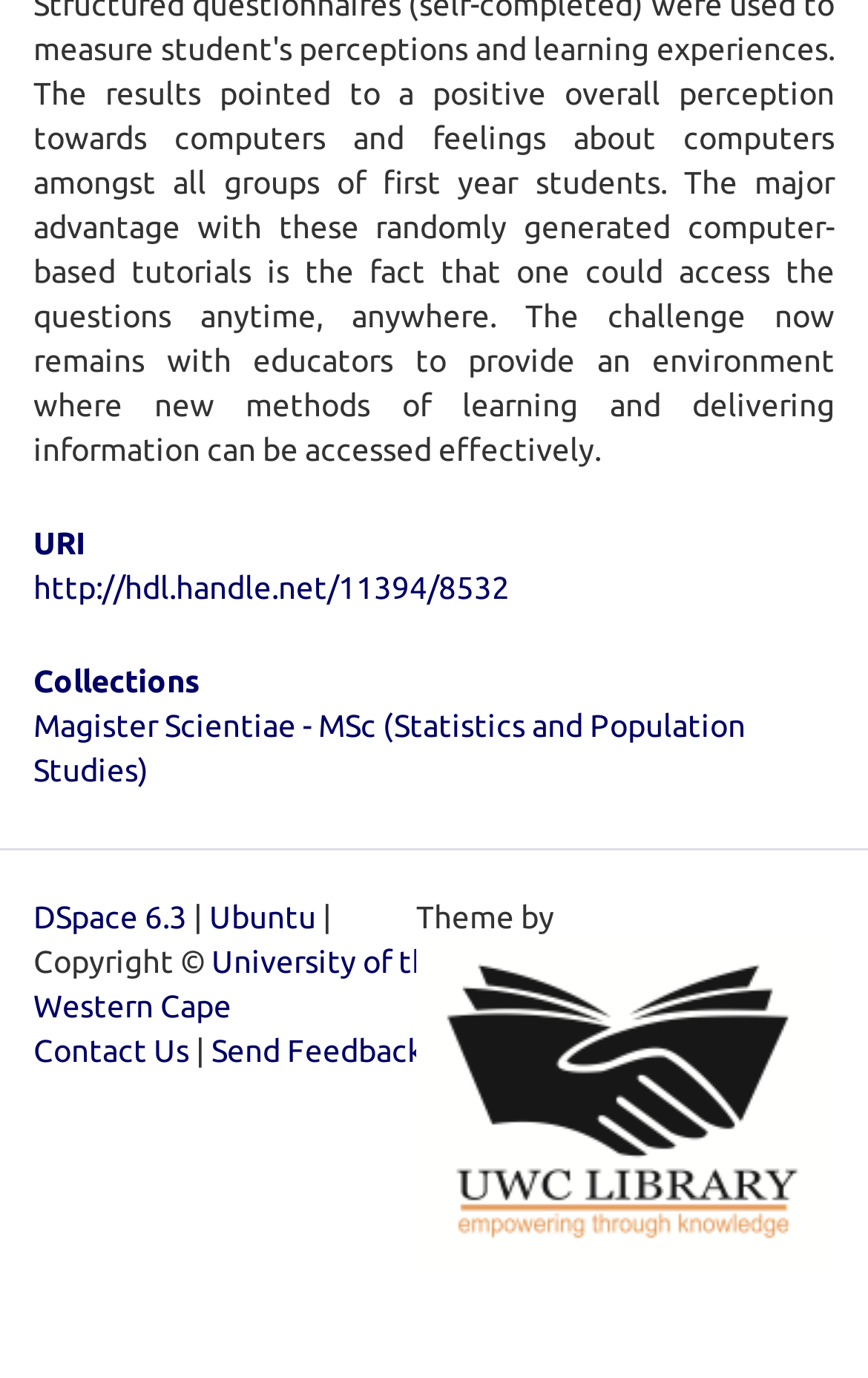Please specify the bounding box coordinates of the clickable section necessary to execute the following command: "Visit the University of the Western Cape website".

[0.038, 0.684, 0.515, 0.743]